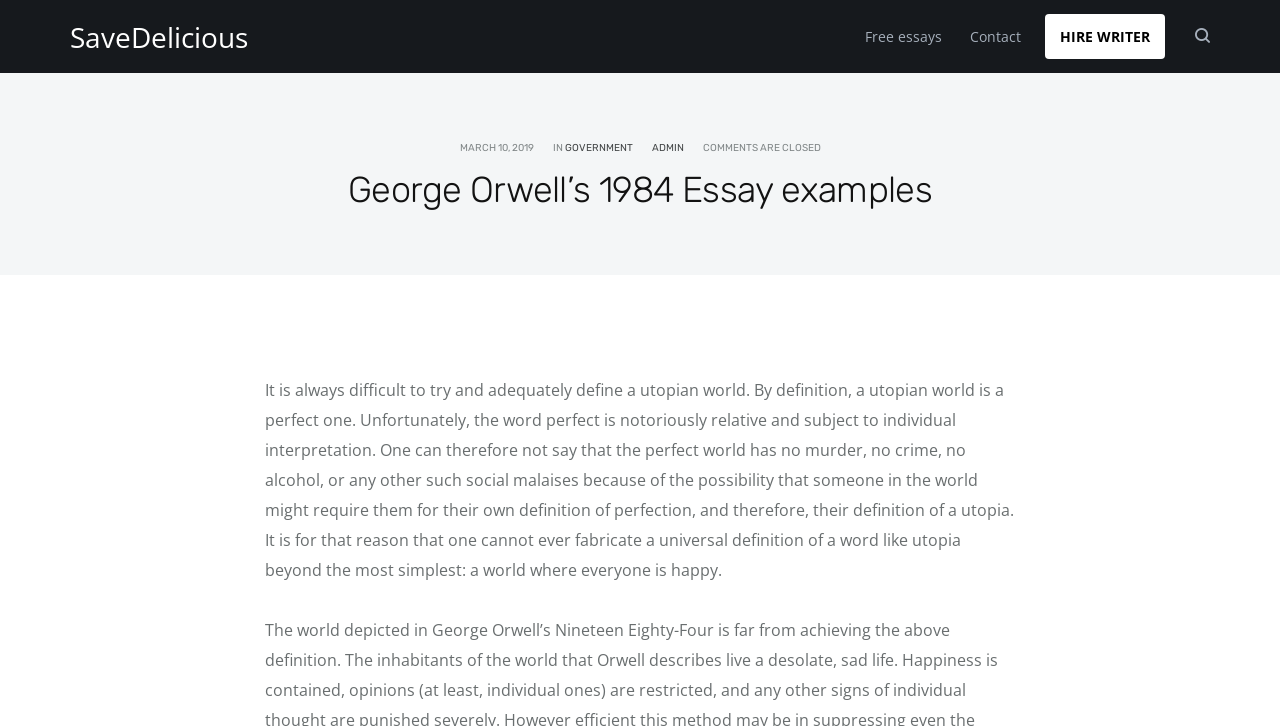Identify the bounding box for the described UI element: "Hire Writer".

[0.816, 0.019, 0.91, 0.081]